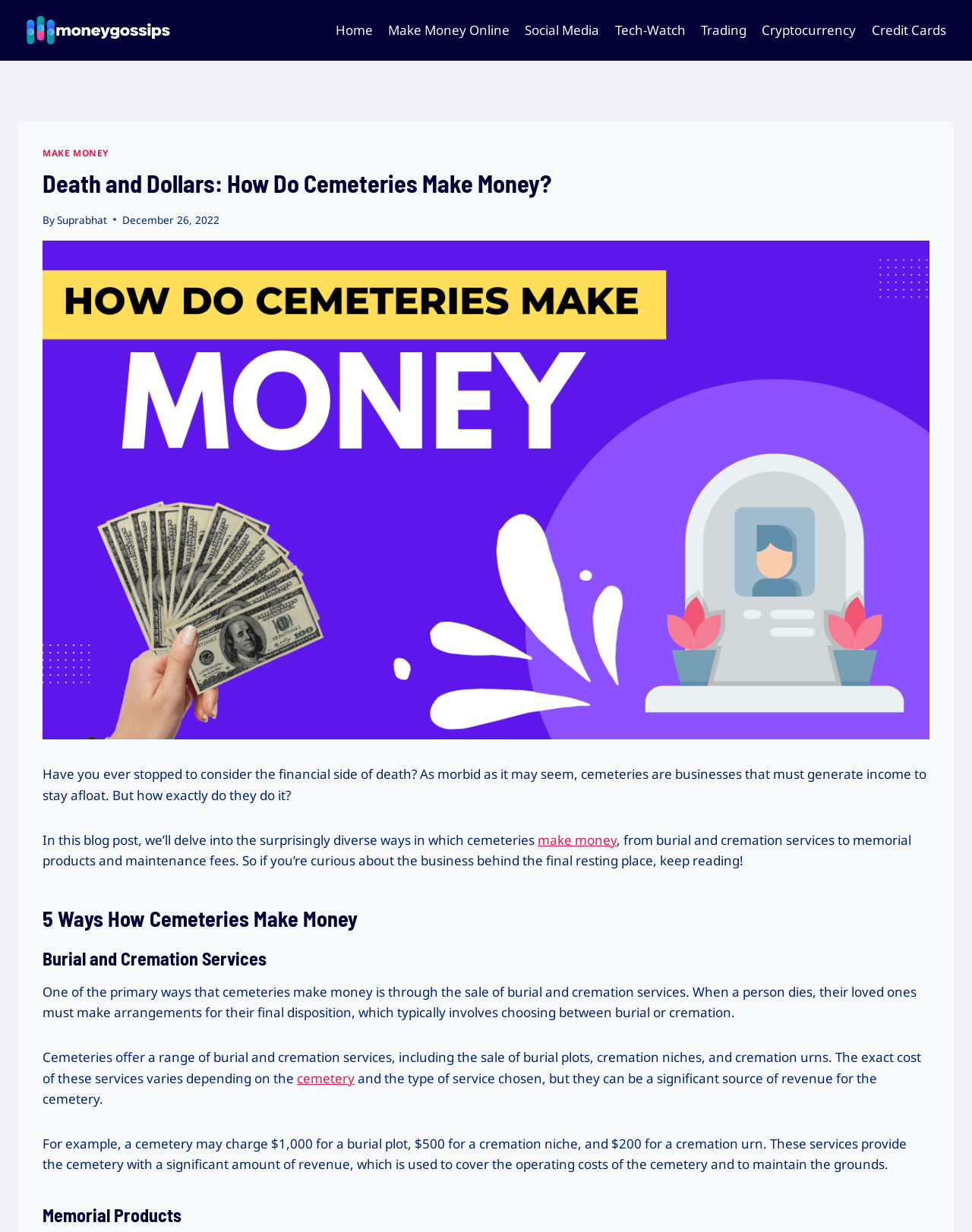Please identify the bounding box coordinates of the element that needs to be clicked to execute the following command: "Click the 'cemetery' link". Provide the bounding box using four float numbers between 0 and 1, formatted as [left, top, right, bottom].

[0.305, 0.868, 0.365, 0.882]